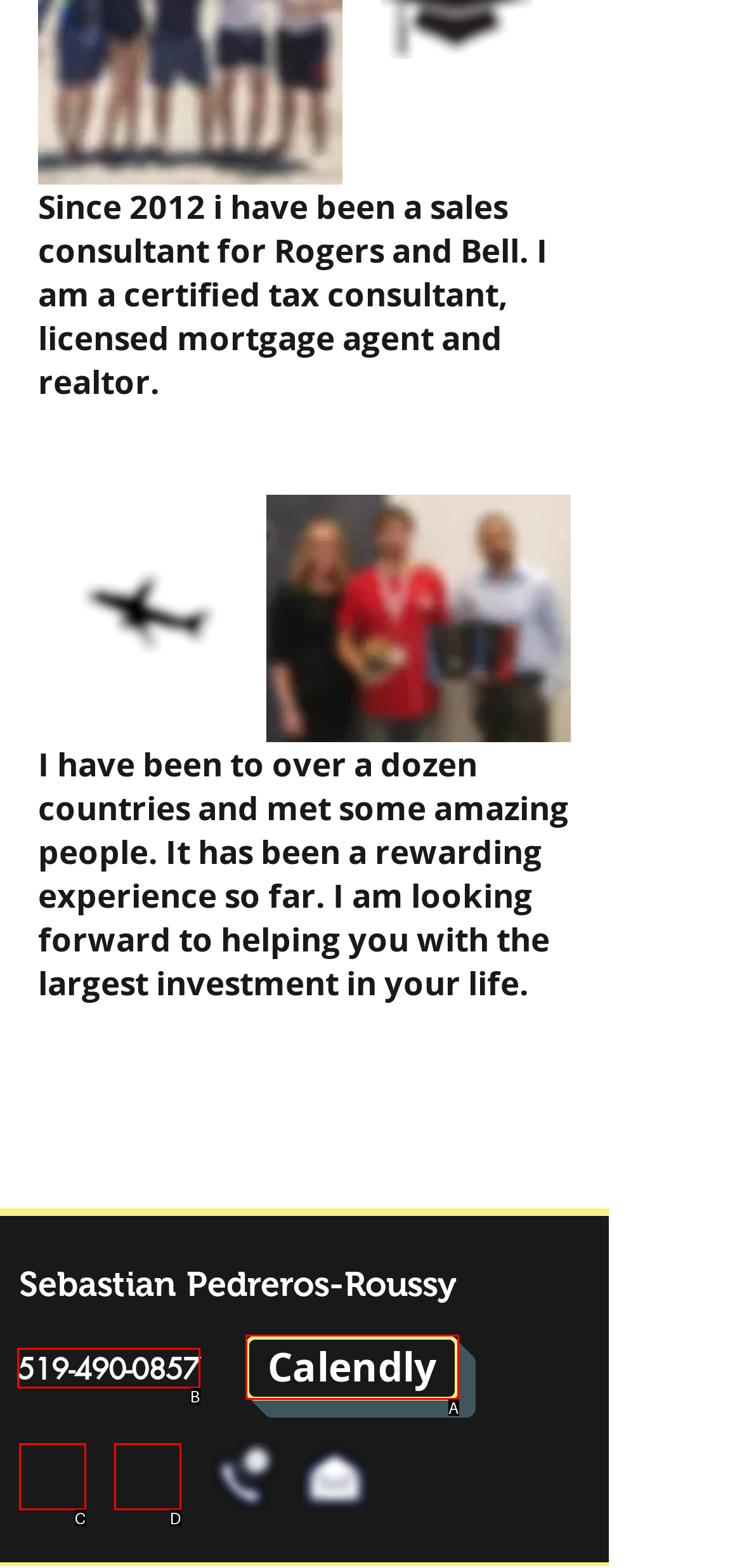Identify the HTML element that corresponds to the description: aria-label="Instagram"
Provide the letter of the matching option from the given choices directly.

D